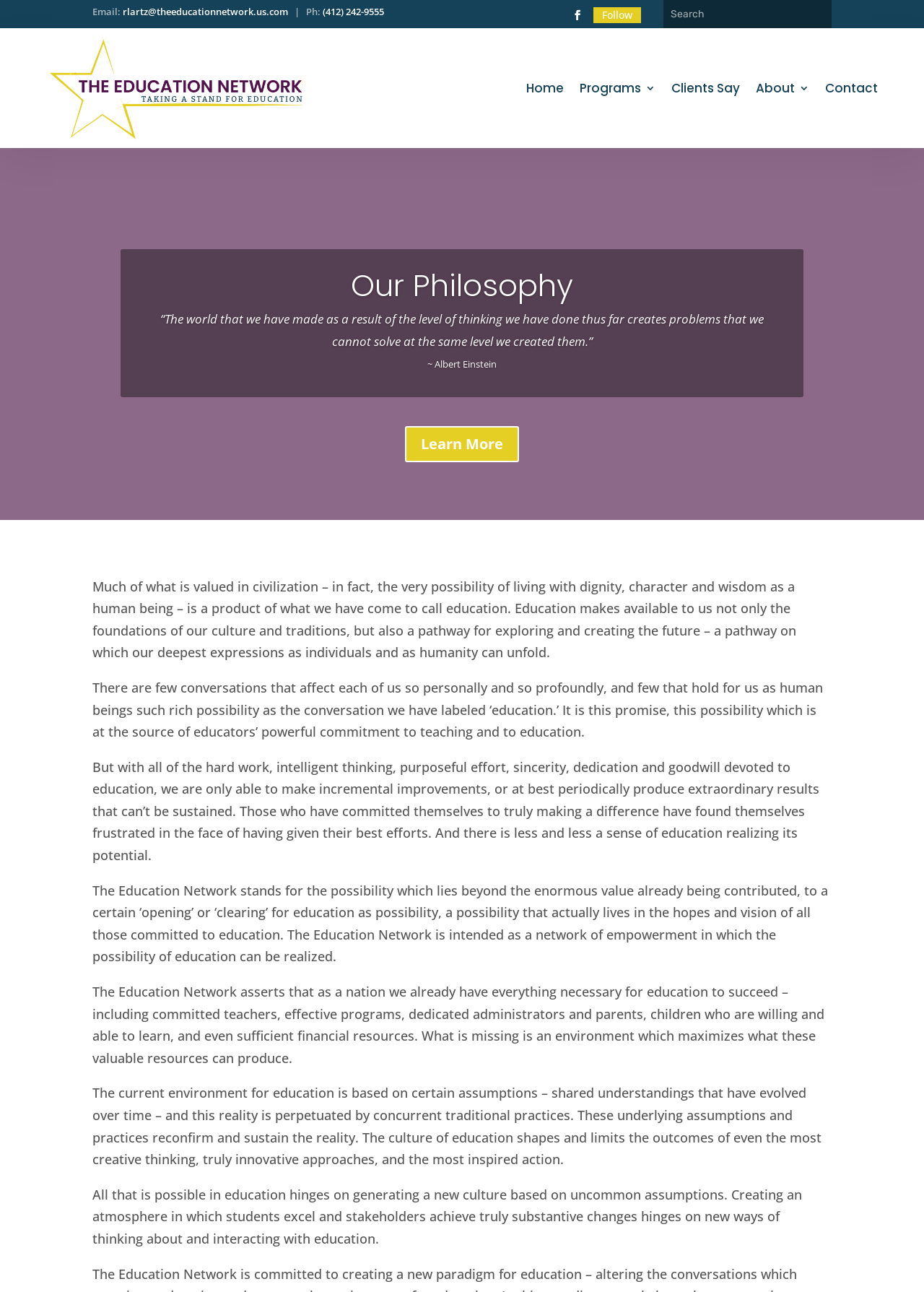Highlight the bounding box coordinates of the element that should be clicked to carry out the following instruction: "Search for something". The coordinates must be given as four float numbers ranging from 0 to 1, i.e., [left, top, right, bottom].

[0.718, 0.0, 0.9, 0.022]